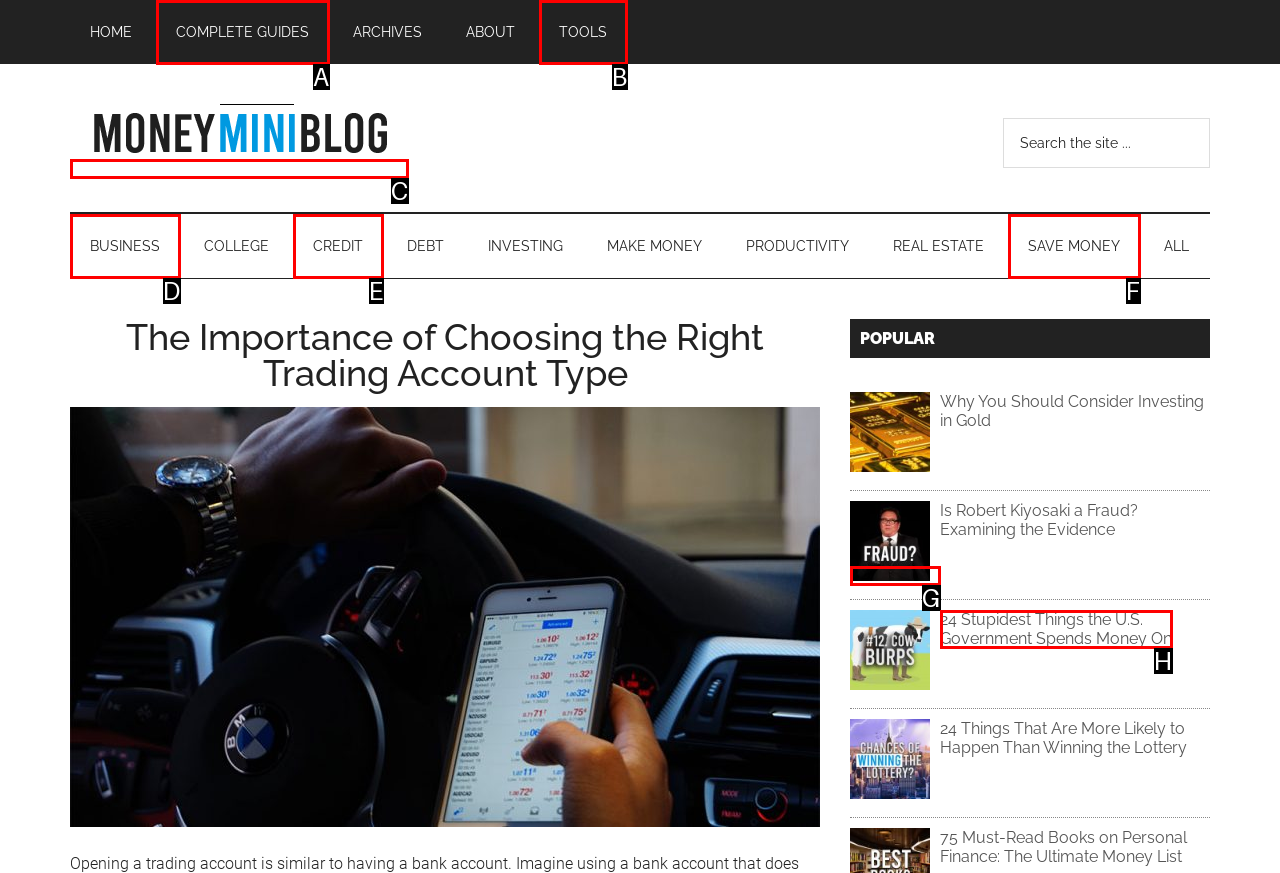Which option aligns with the description: Disclaimer? Respond by selecting the correct letter.

None